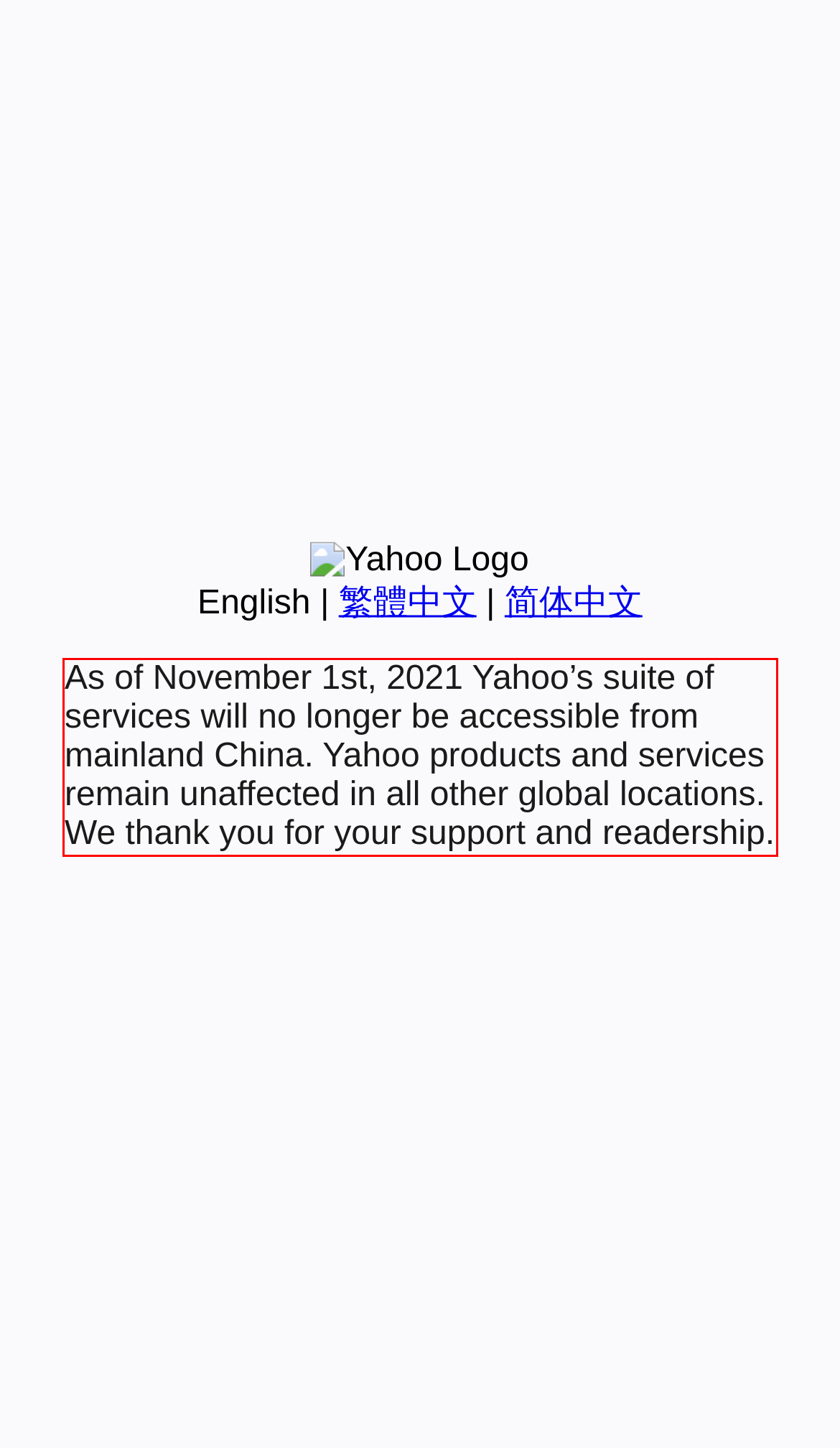Identify and extract the text within the red rectangle in the screenshot of the webpage.

As of November 1st, 2021 Yahoo’s suite of services will no longer be accessible from mainland China. Yahoo products and services remain unaffected in all other global locations. We thank you for your support and readership.